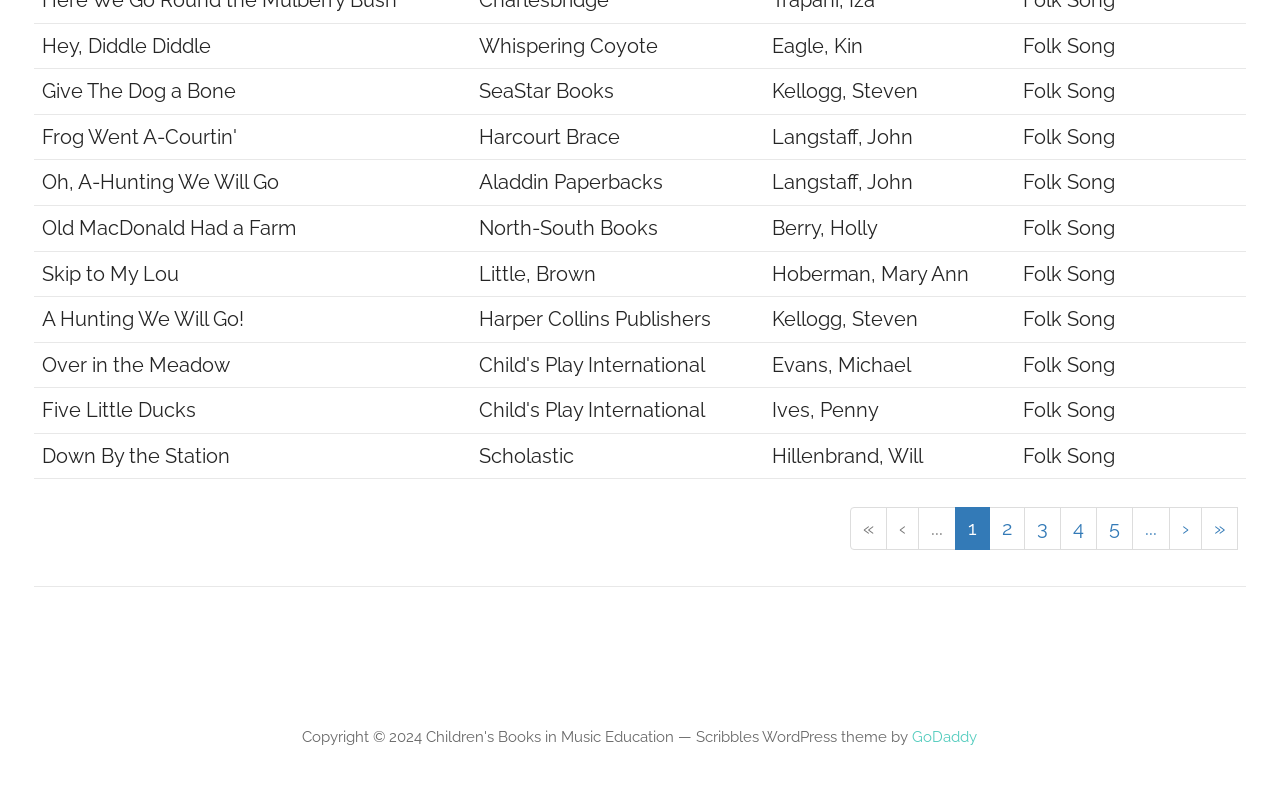Provide the bounding box coordinates of the HTML element described by the text: "»". The coordinates should be in the format [left, top, right, bottom] with values between 0 and 1.

[0.938, 0.641, 0.967, 0.695]